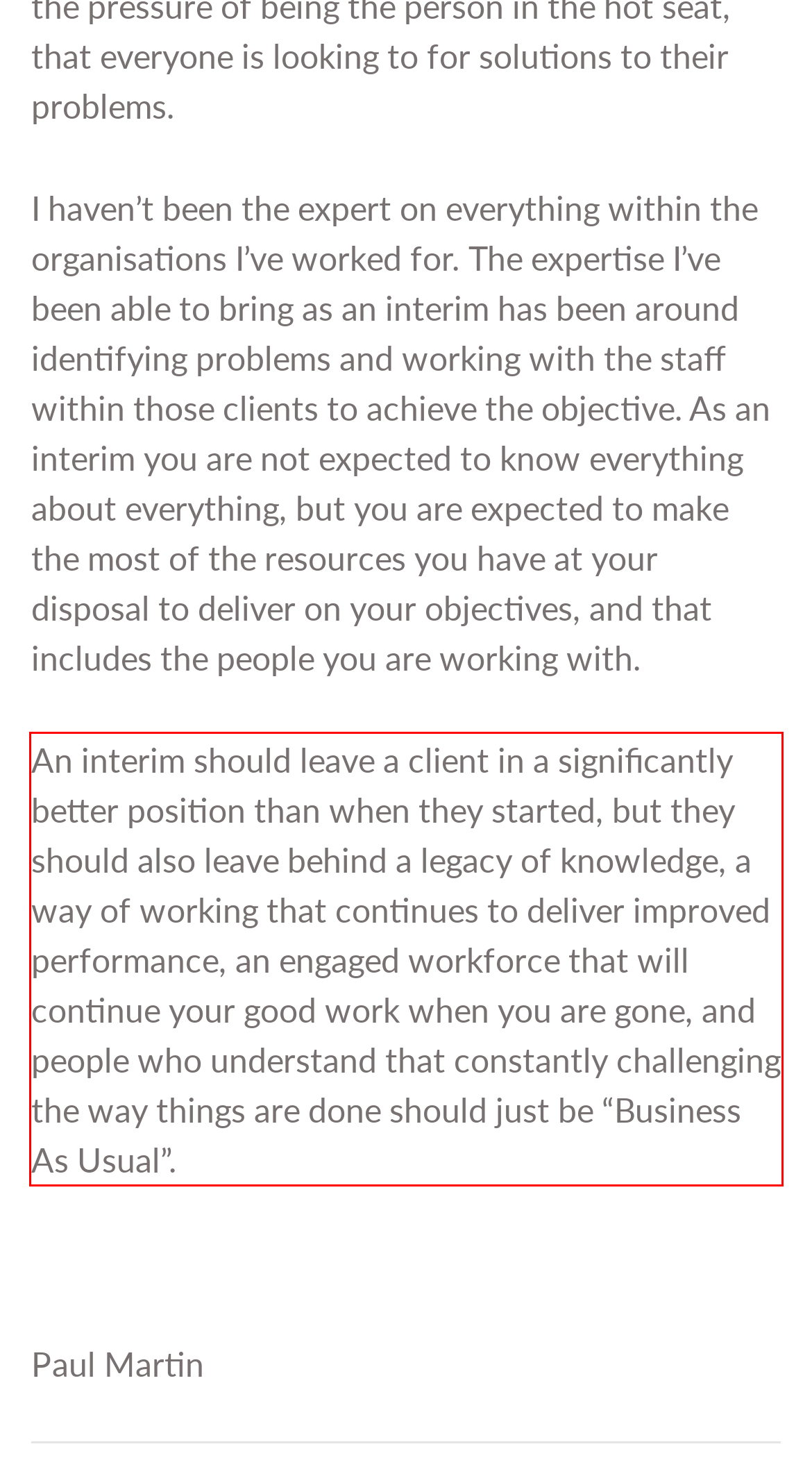Please look at the screenshot provided and find the red bounding box. Extract the text content contained within this bounding box.

An interim should leave a client in a significantly better position than when they started, but they should also leave behind a legacy of knowledge, a way of working that continues to deliver improved performance, an engaged workforce that will continue your good work when you are gone, and people who understand that constantly challenging the way things are done should just be “Business As Usual”.